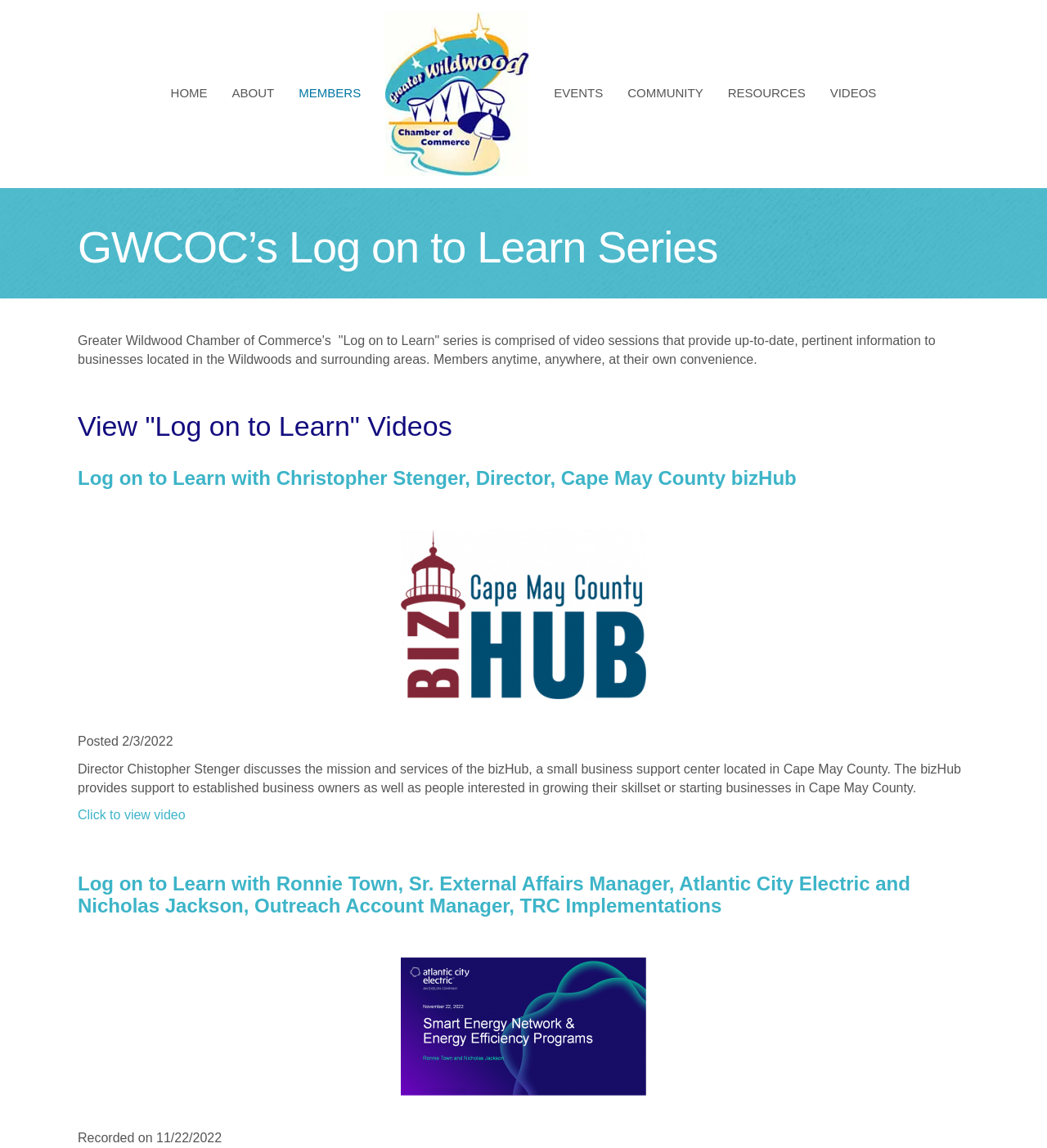What is the name of the chamber of commerce?
Based on the screenshot, provide your answer in one word or phrase.

Greater Wildwood Chamber of Commerce